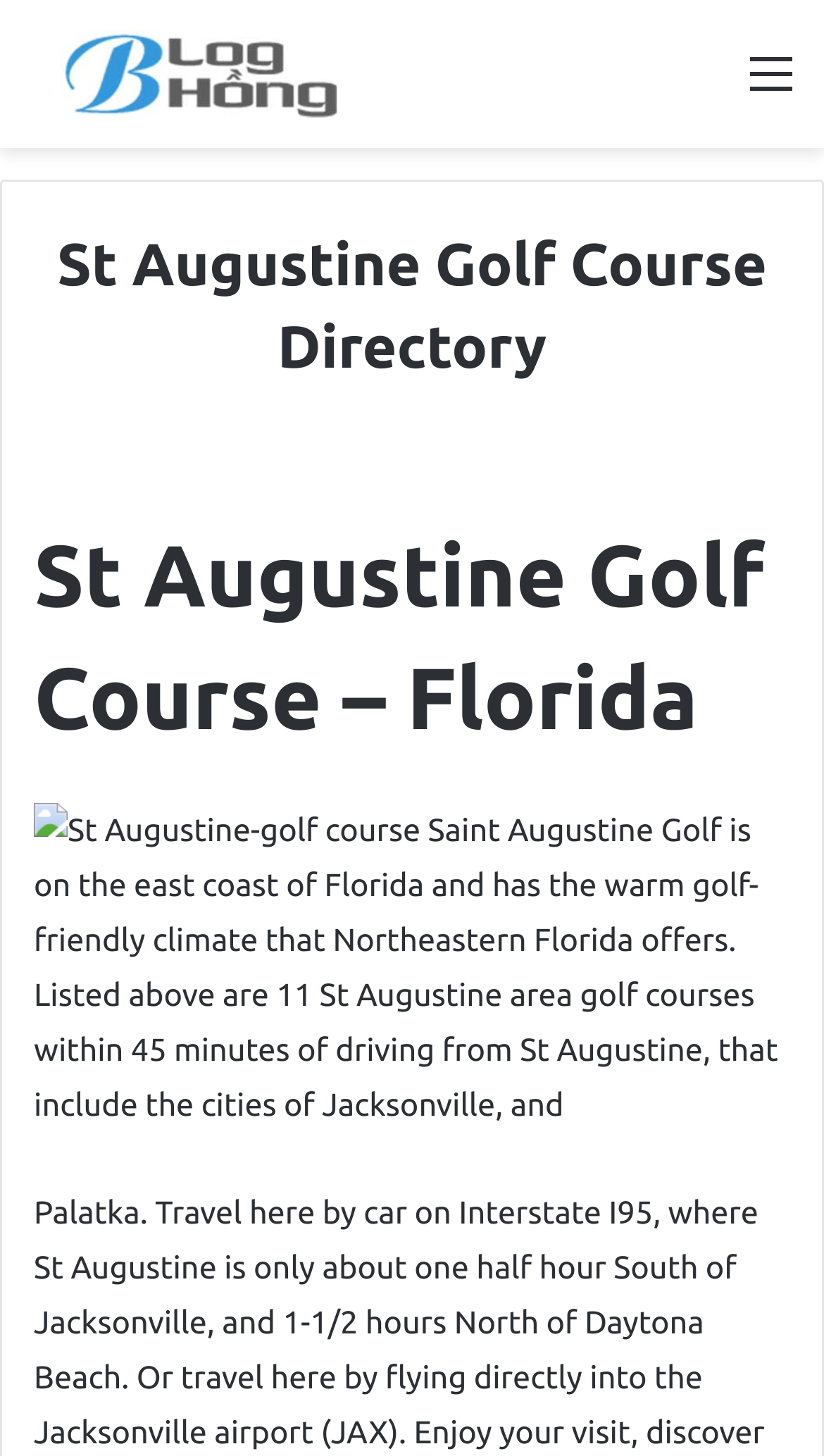Please identify the primary heading on the webpage and return its text.

St Augustine Golf Course Directory